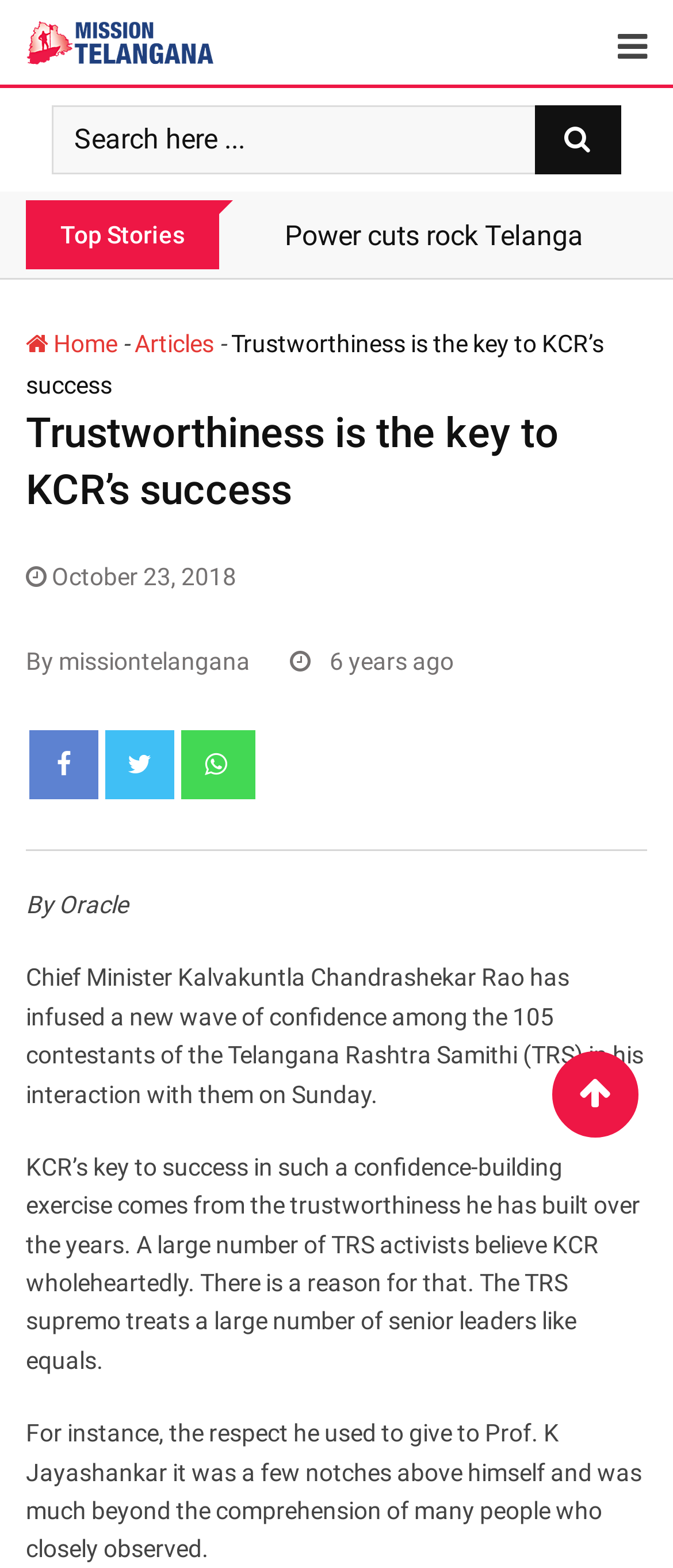Given the element description: "name="s" placeholder="Search here ..."", predict the bounding box coordinates of this UI element. The coordinates must be four float numbers between 0 and 1, given as [left, top, right, bottom].

[0.077, 0.067, 0.923, 0.111]